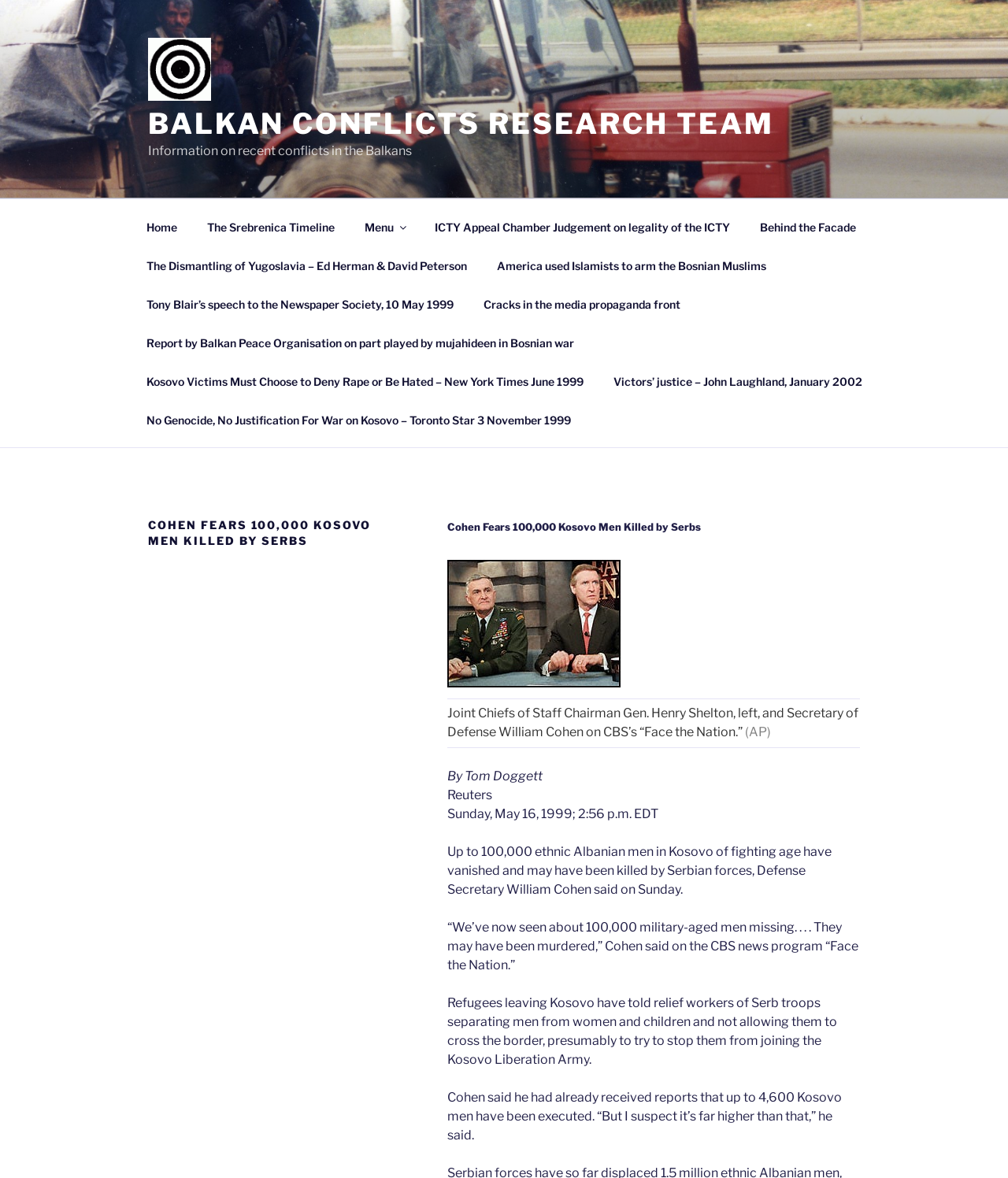What is the name of the research team?
From the details in the image, answer the question comprehensively.

I found the answer by looking at the top-left corner of the webpage, where there is an image and a link with the text 'Balkan Conflicts Research Team'. This suggests that the webpage is affiliated with this research team.